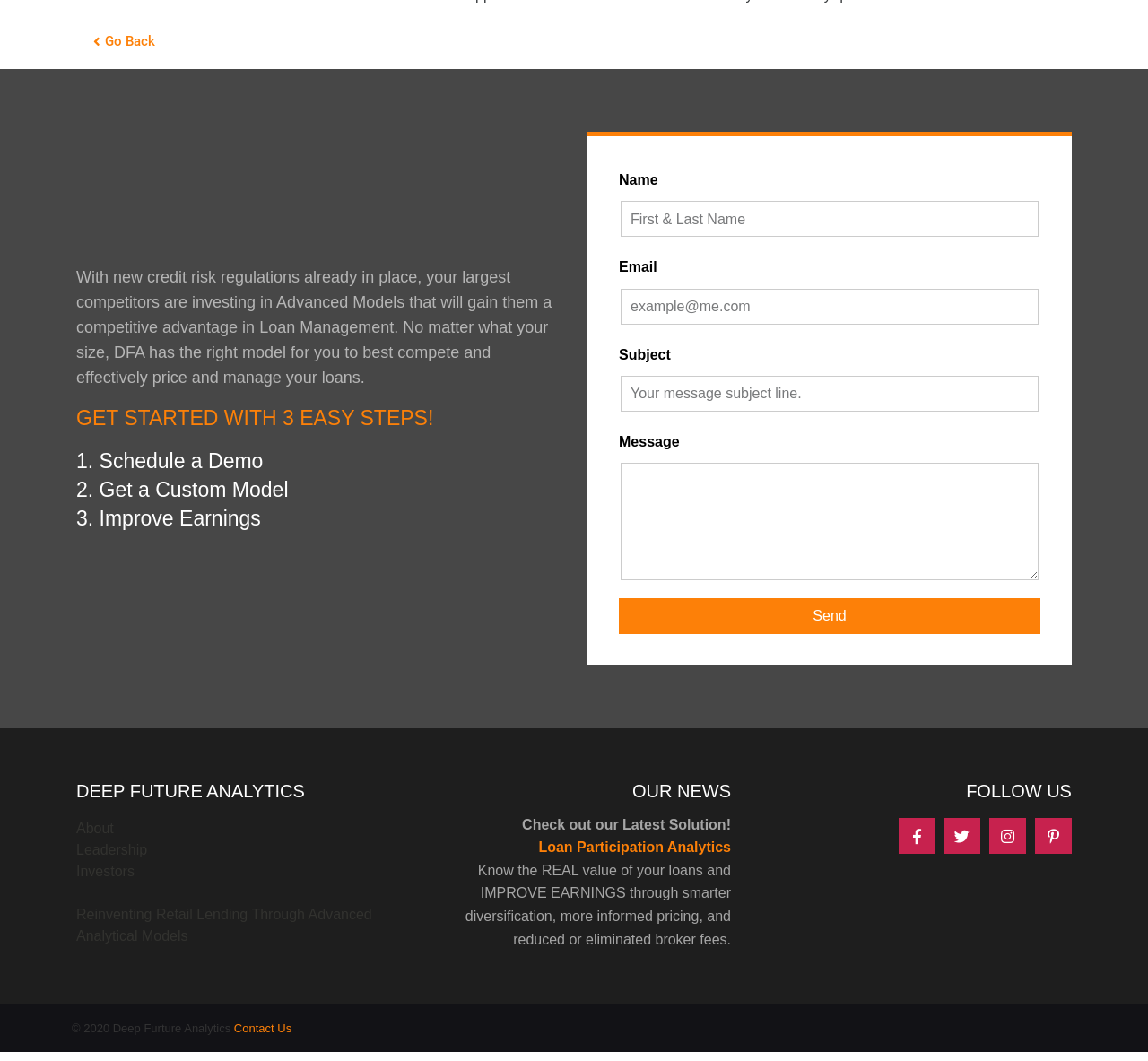Kindly determine the bounding box coordinates for the area that needs to be clicked to execute this instruction: "Enter your name".

[0.541, 0.19, 0.905, 0.223]